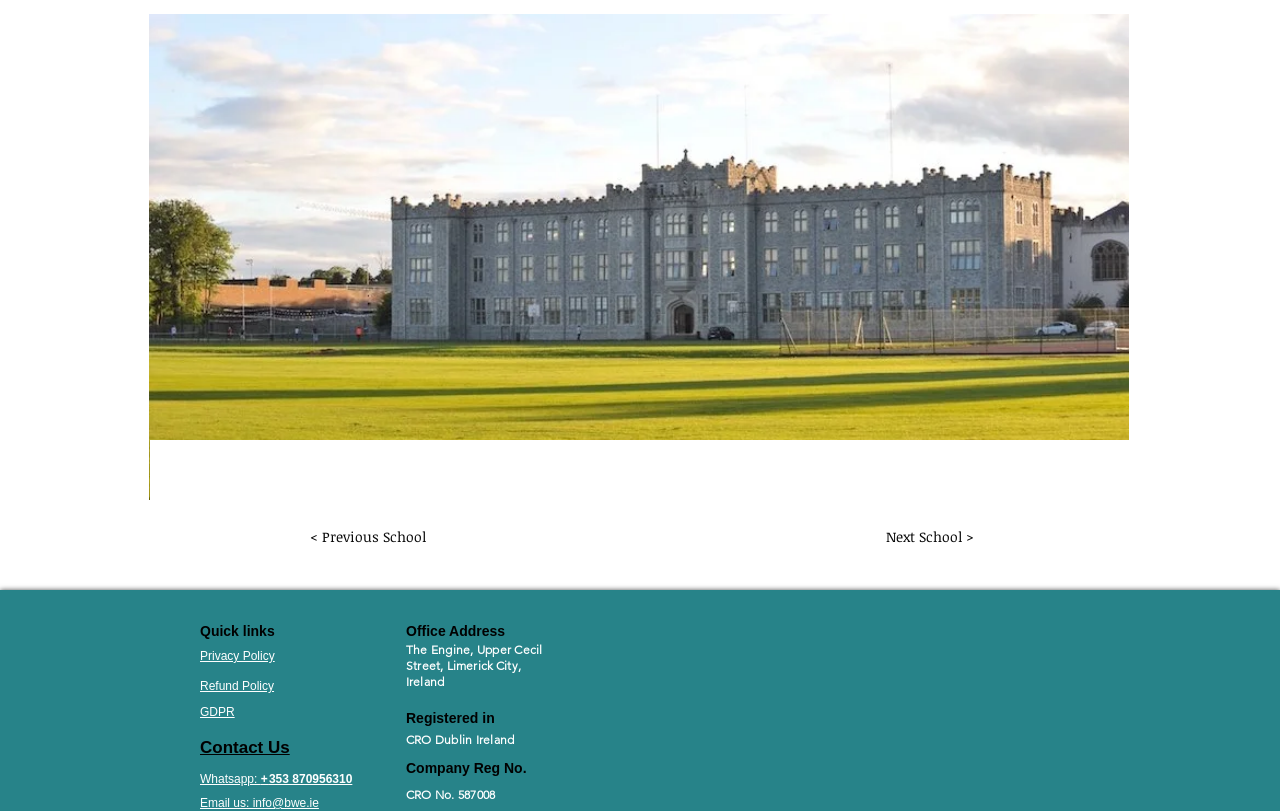Pinpoint the bounding box coordinates of the area that should be clicked to complete the following instruction: "Click the next school button". The coordinates must be given as four float numbers between 0 and 1, i.e., [left, top, right, bottom].

[0.686, 0.637, 0.766, 0.687]